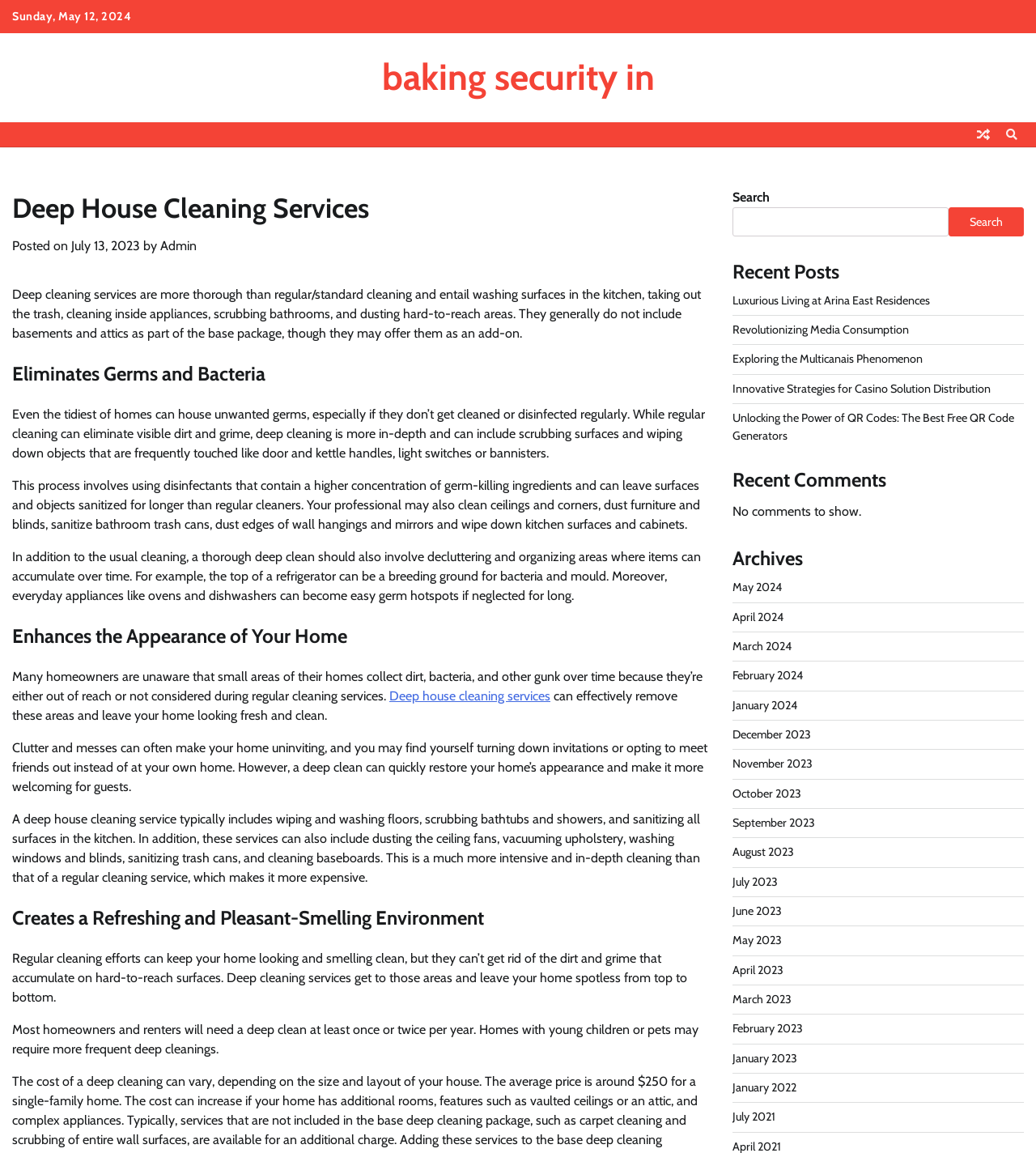Please identify the coordinates of the bounding box that should be clicked to fulfill this instruction: "View archives for May 2024".

[0.707, 0.503, 0.755, 0.516]